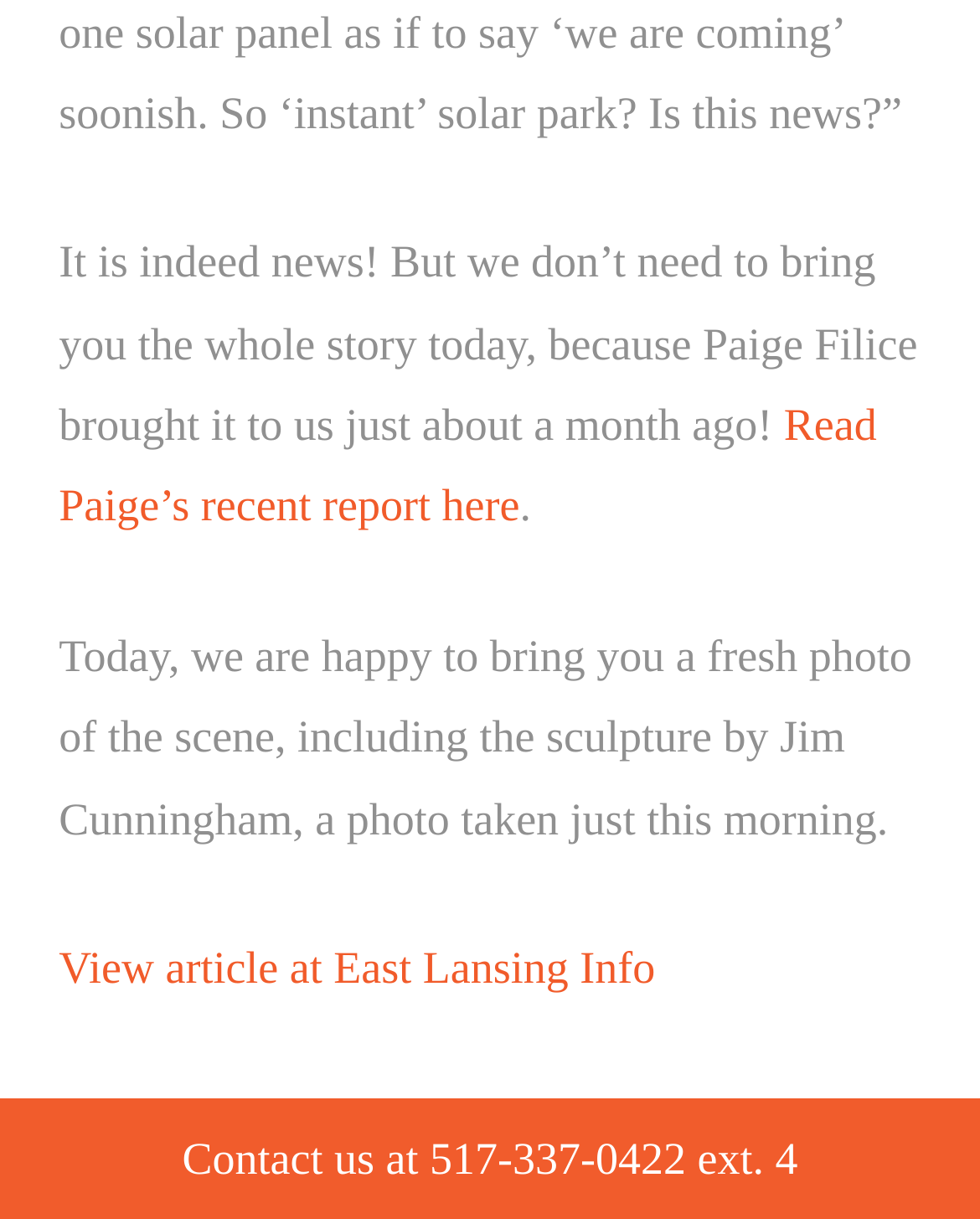Ascertain the bounding box coordinates for the UI element detailed here: "Read Paige’s recent report here". The coordinates should be provided as [left, top, right, bottom] with each value being a float between 0 and 1.

[0.06, 0.328, 0.895, 0.436]